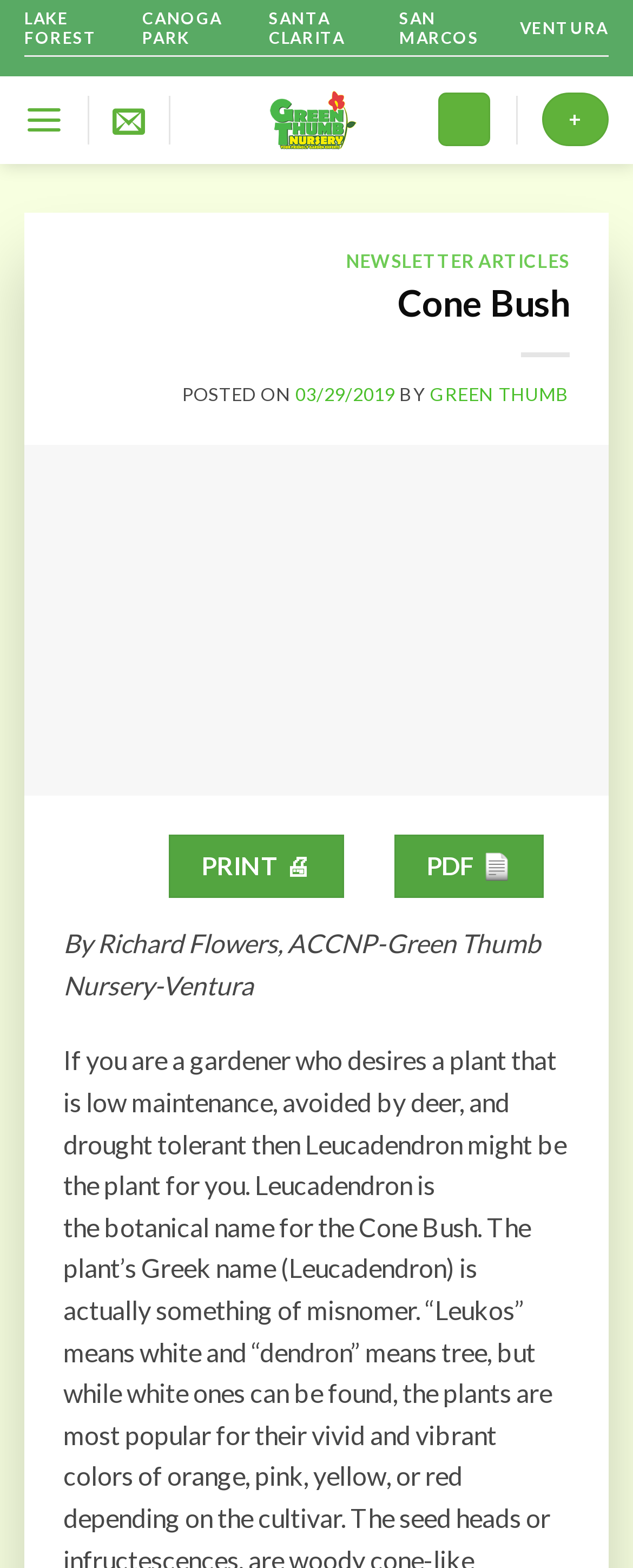Locate the bounding box coordinates of the area where you should click to accomplish the instruction: "Visit LAKE FOREST page".

[0.038, 0.005, 0.154, 0.03]